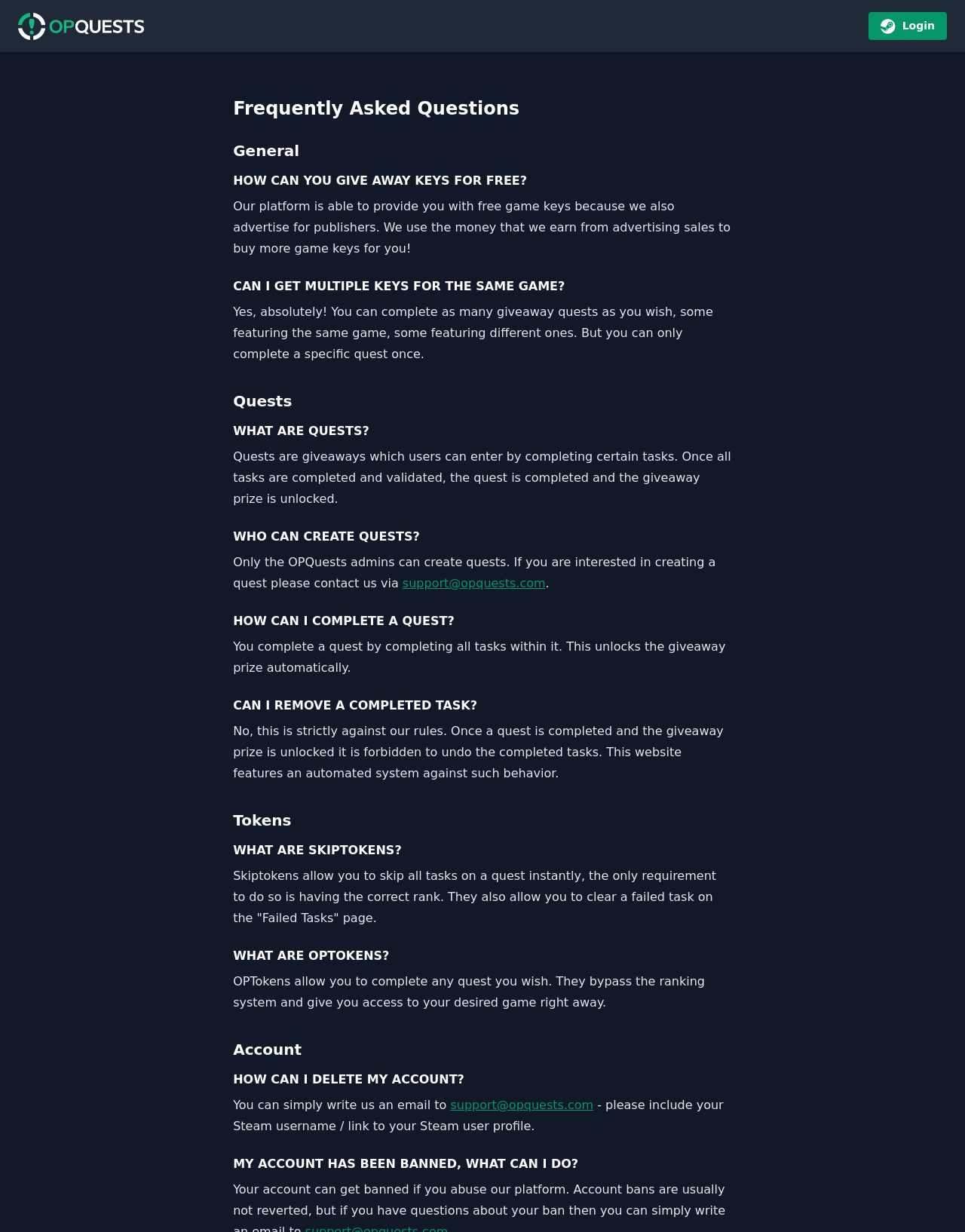How can I get multiple keys for the same game?
Using the visual information, respond with a single word or phrase.

Complete multiple quests